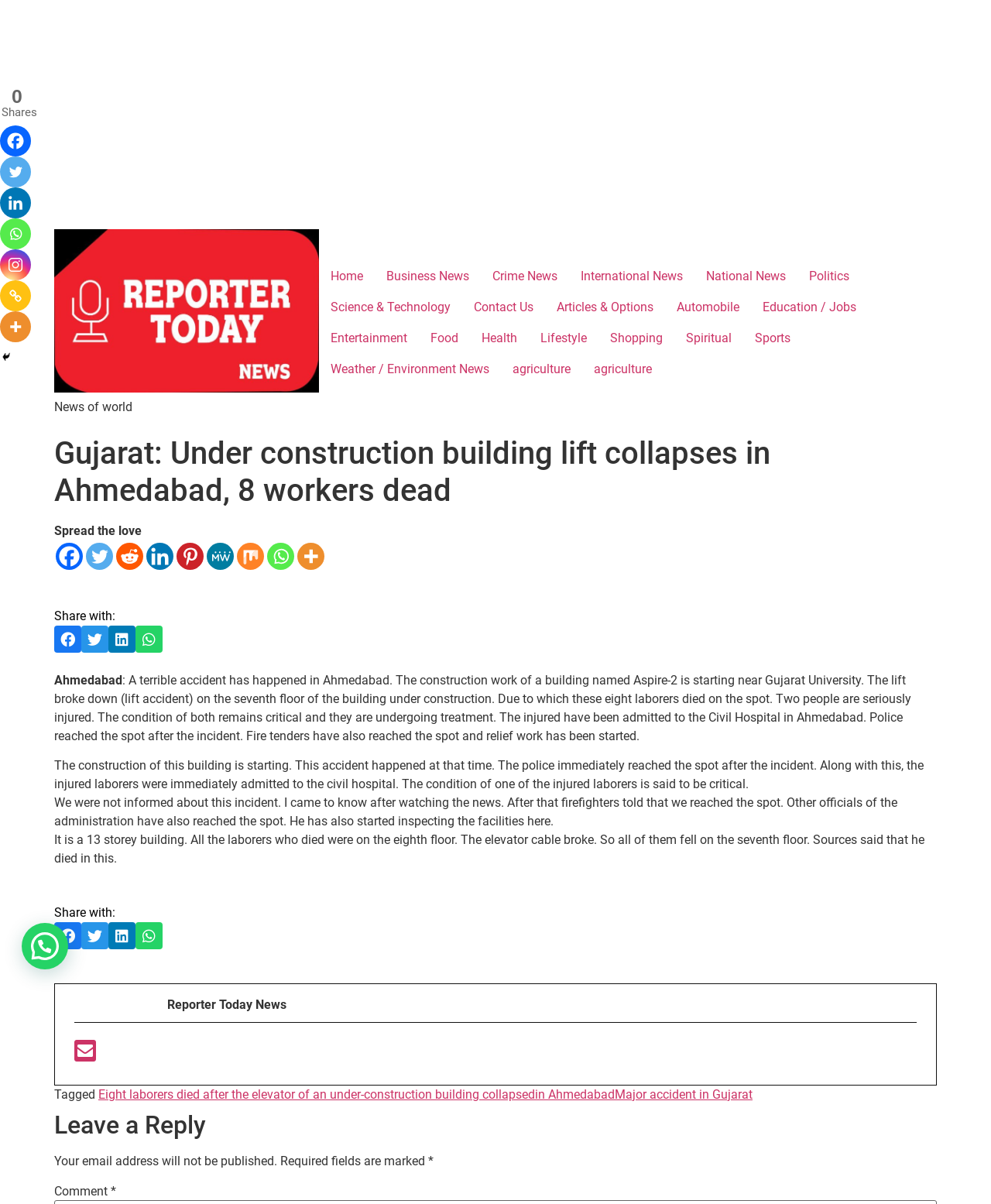How many floors does the building have?
Your answer should be a single word or phrase derived from the screenshot.

13